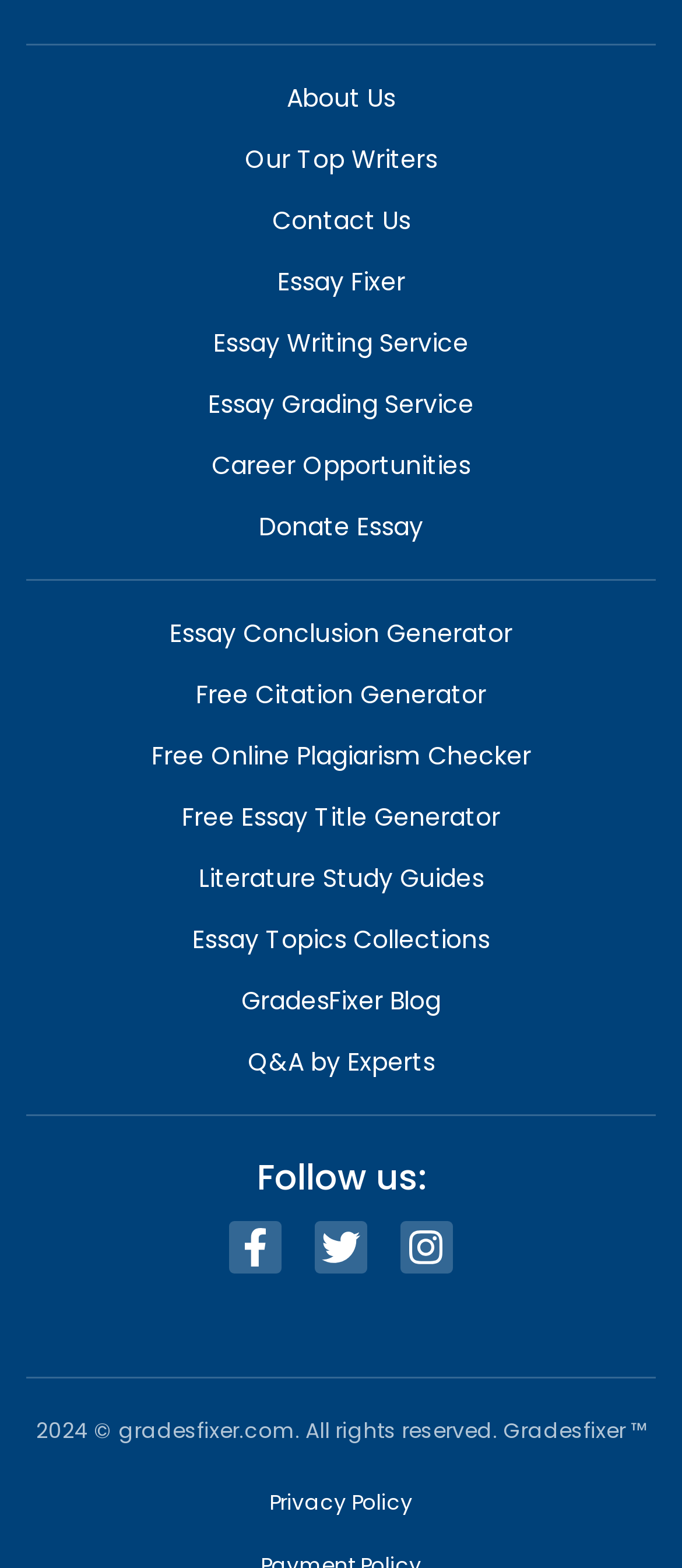Given the element description Essay Grading Service, specify the bounding box coordinates of the corresponding UI element in the format (top-left x, top-left y, bottom-right x, bottom-right y). All values must be between 0 and 1.

[0.305, 0.247, 0.695, 0.269]